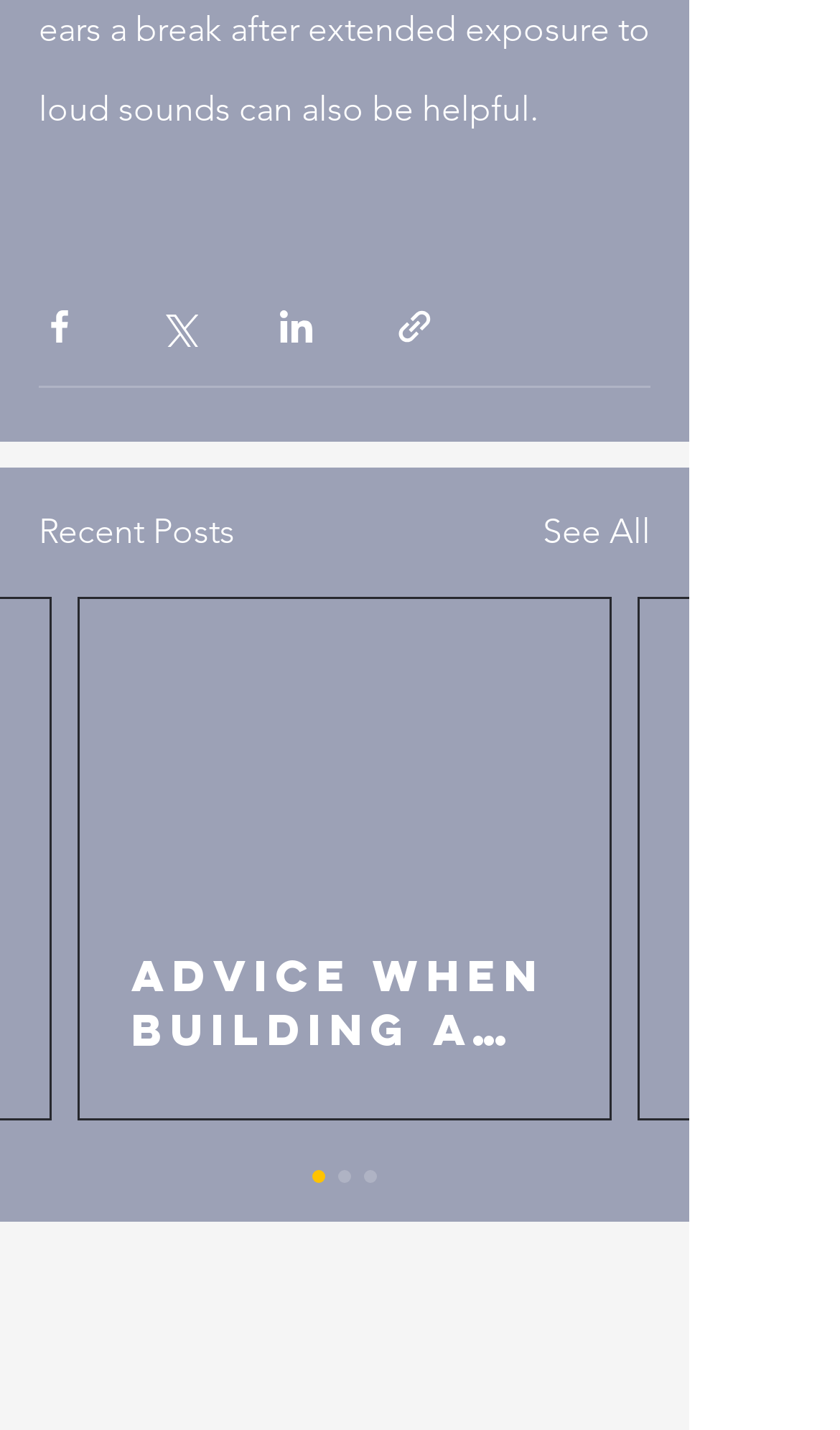Please answer the following query using a single word or phrase: 
How many articles are displayed on the webpage?

1